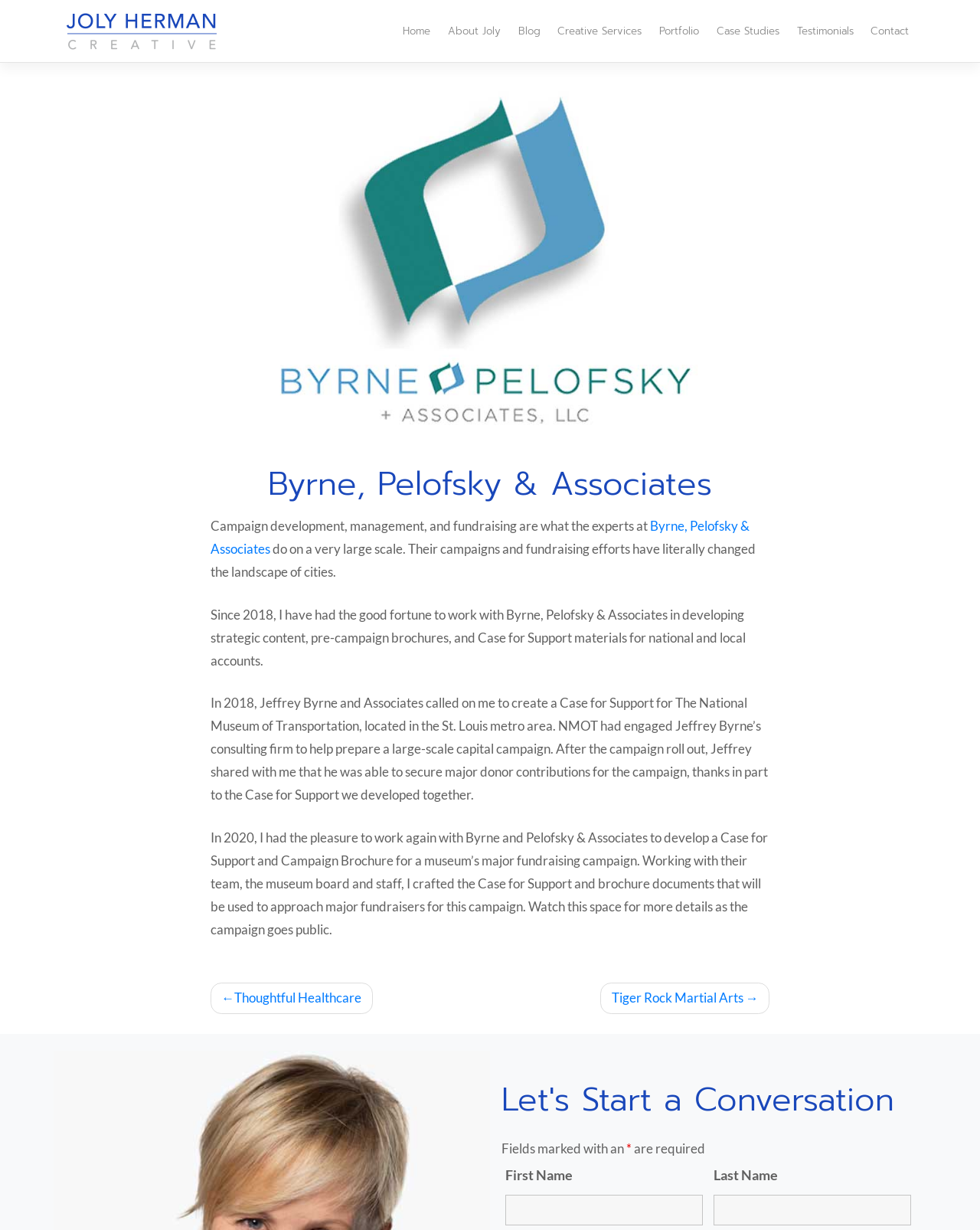What is the purpose of the form at the bottom of the page? Using the information from the screenshot, answer with a single word or phrase.

To start a conversation